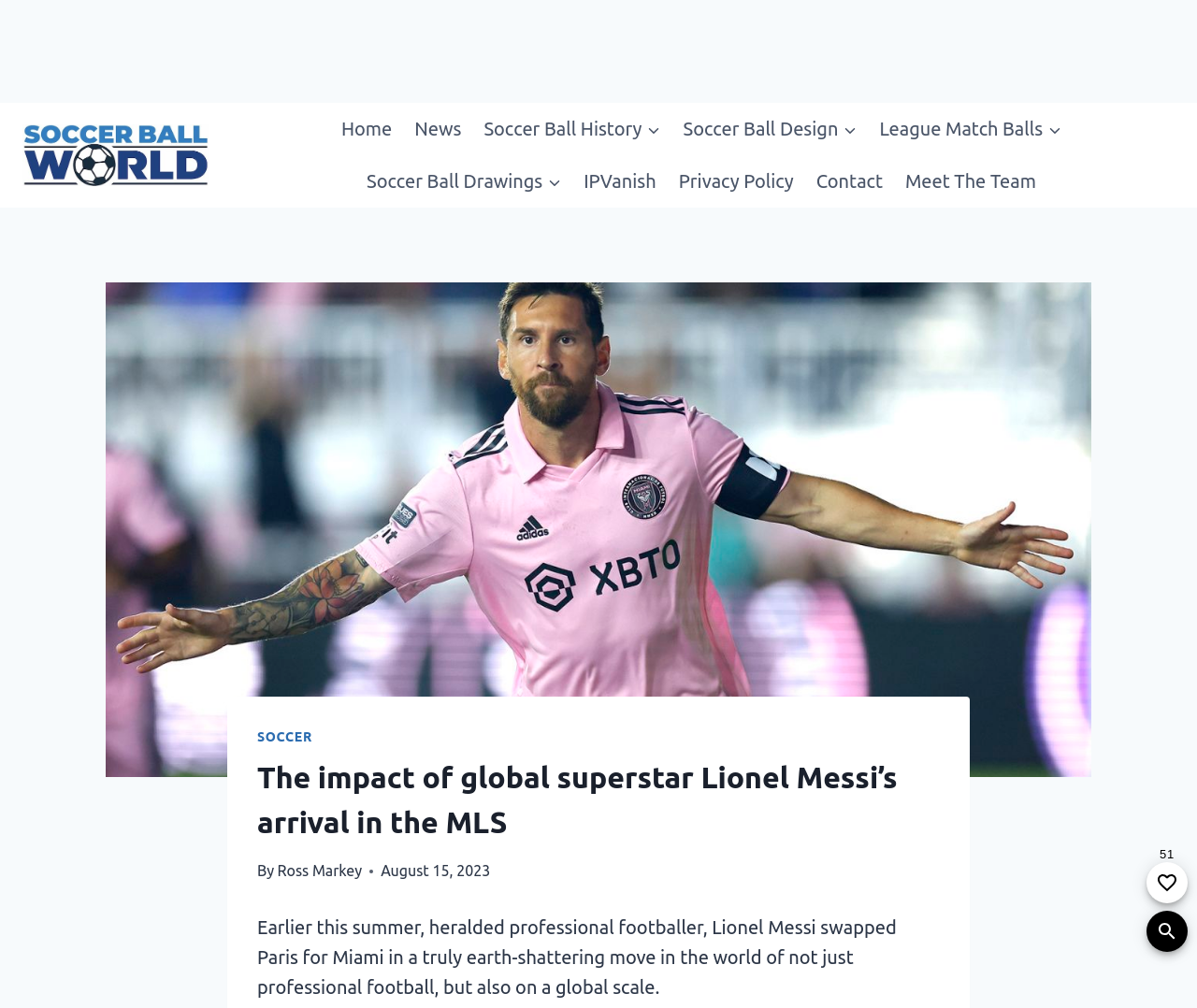Using the description: "Contact", determine the UI element's bounding box coordinates. Ensure the coordinates are in the format of four float numbers between 0 and 1, i.e., [left, top, right, bottom].

[0.672, 0.154, 0.747, 0.206]